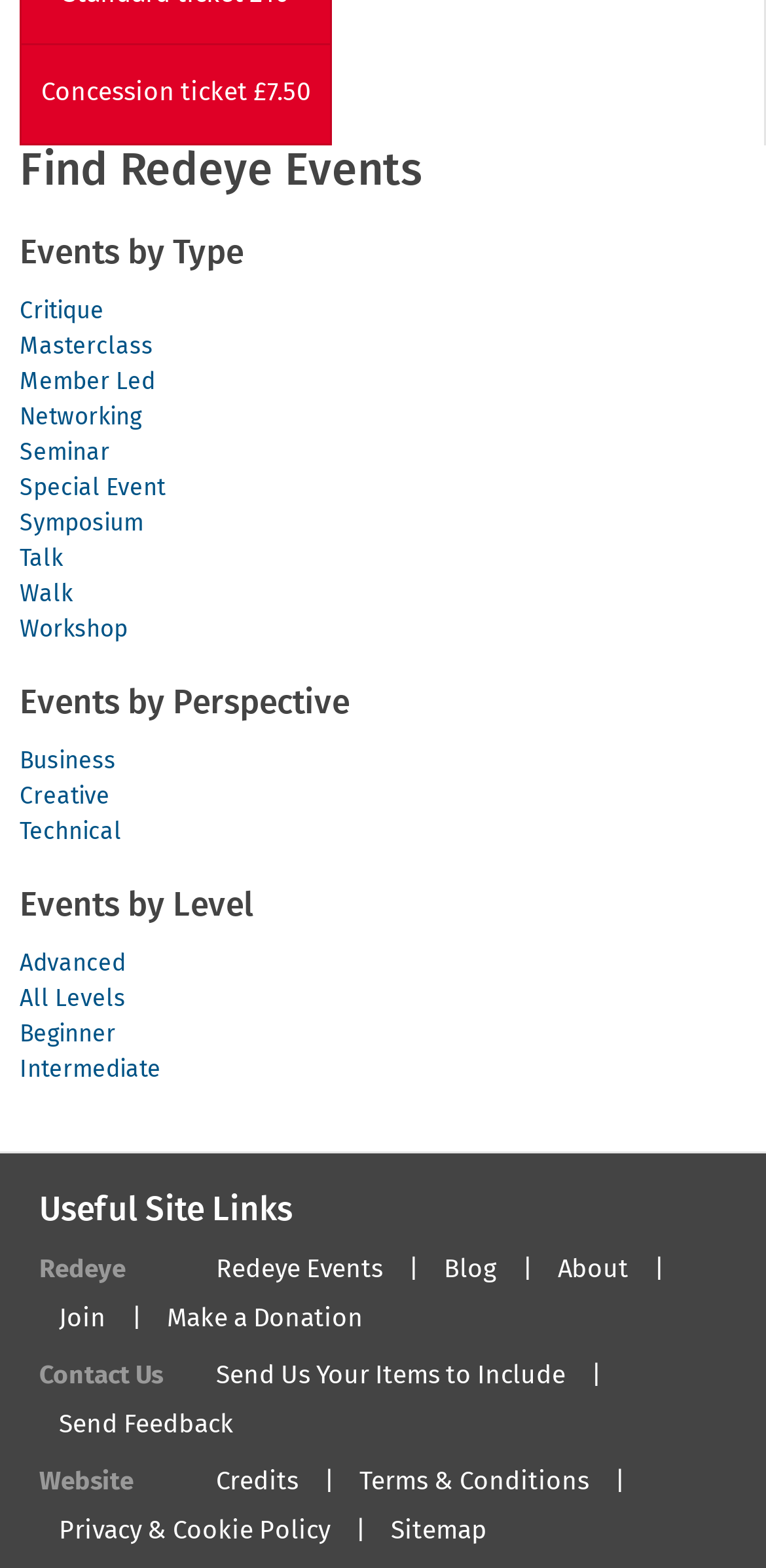Please pinpoint the bounding box coordinates for the region I should click to adhere to this instruction: "View critique events".

[0.026, 0.192, 0.136, 0.207]